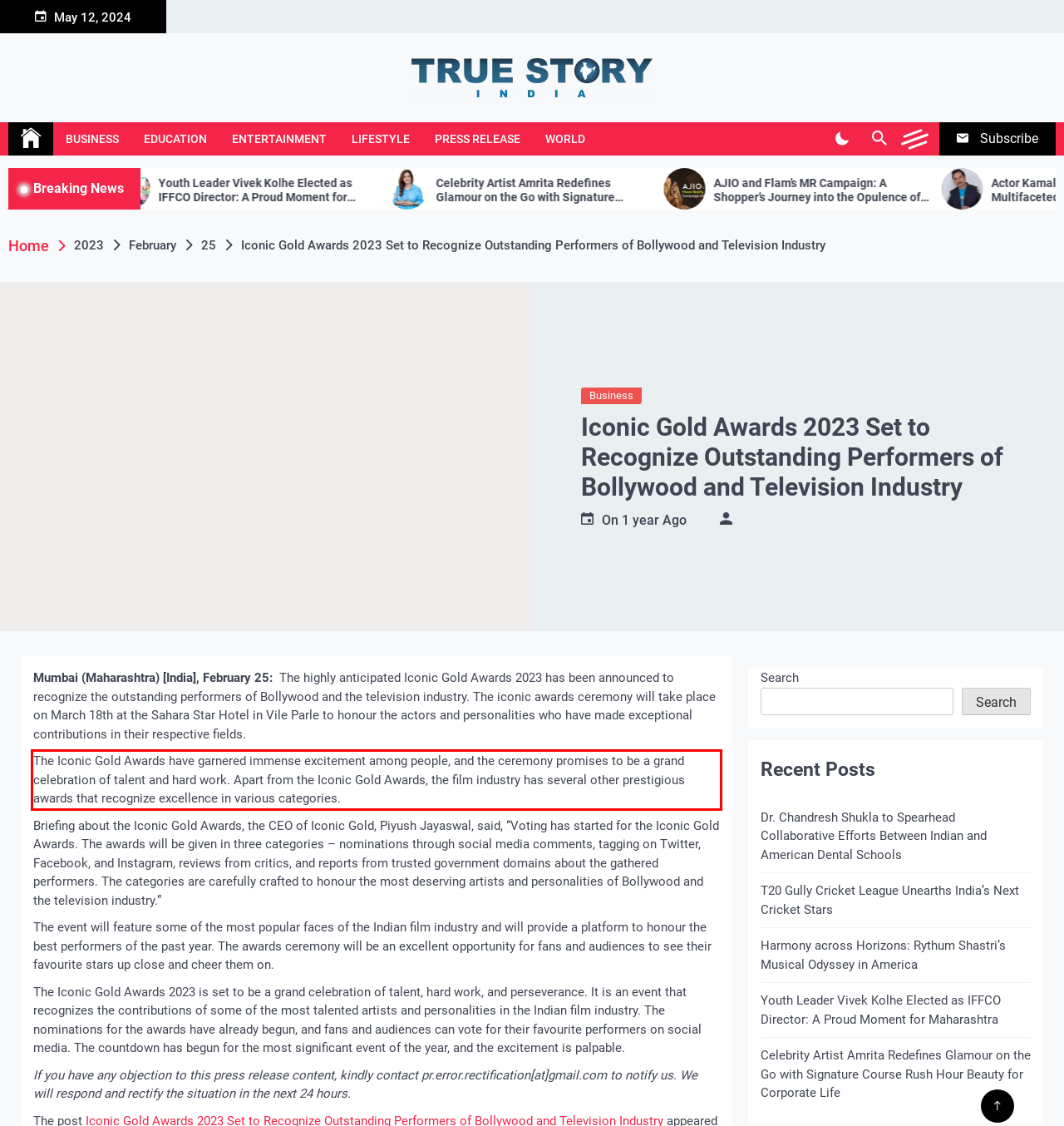Examine the webpage screenshot, find the red bounding box, and extract the text content within this marked area.

The Iconic Gold Awards have garnered immense excitement among people, and the ceremony promises to be a grand celebration of talent and hard work. Apart from the Iconic Gold Awards, the film industry has several other prestigious awards that recognize excellence in various categories.